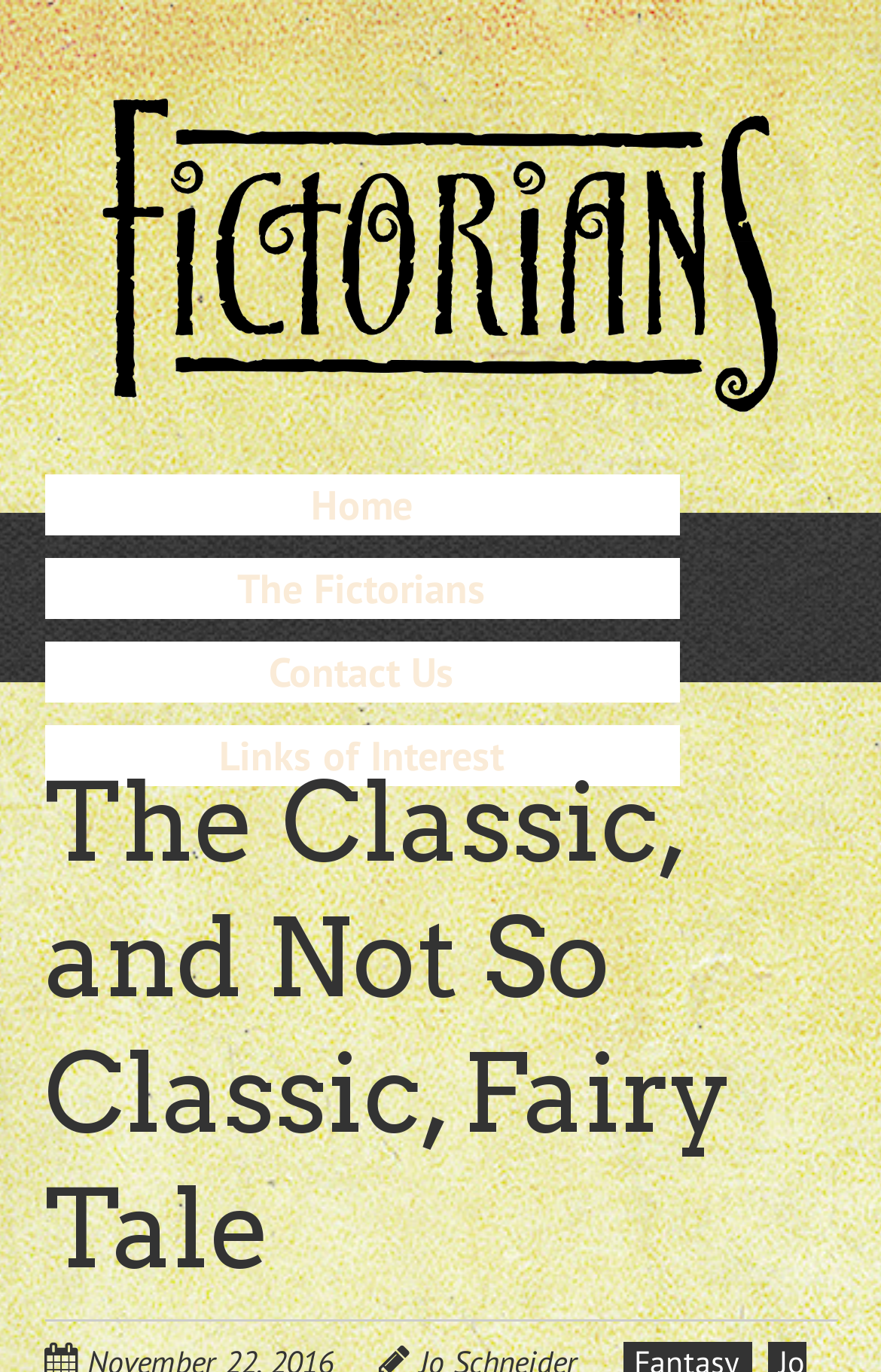What is the title of the main article?
Provide a well-explained and detailed answer to the question.

I found a heading element with the text 'The Classic, and Not So Classic, Fairy Tale', which appears to be the title of the main article on the webpage.